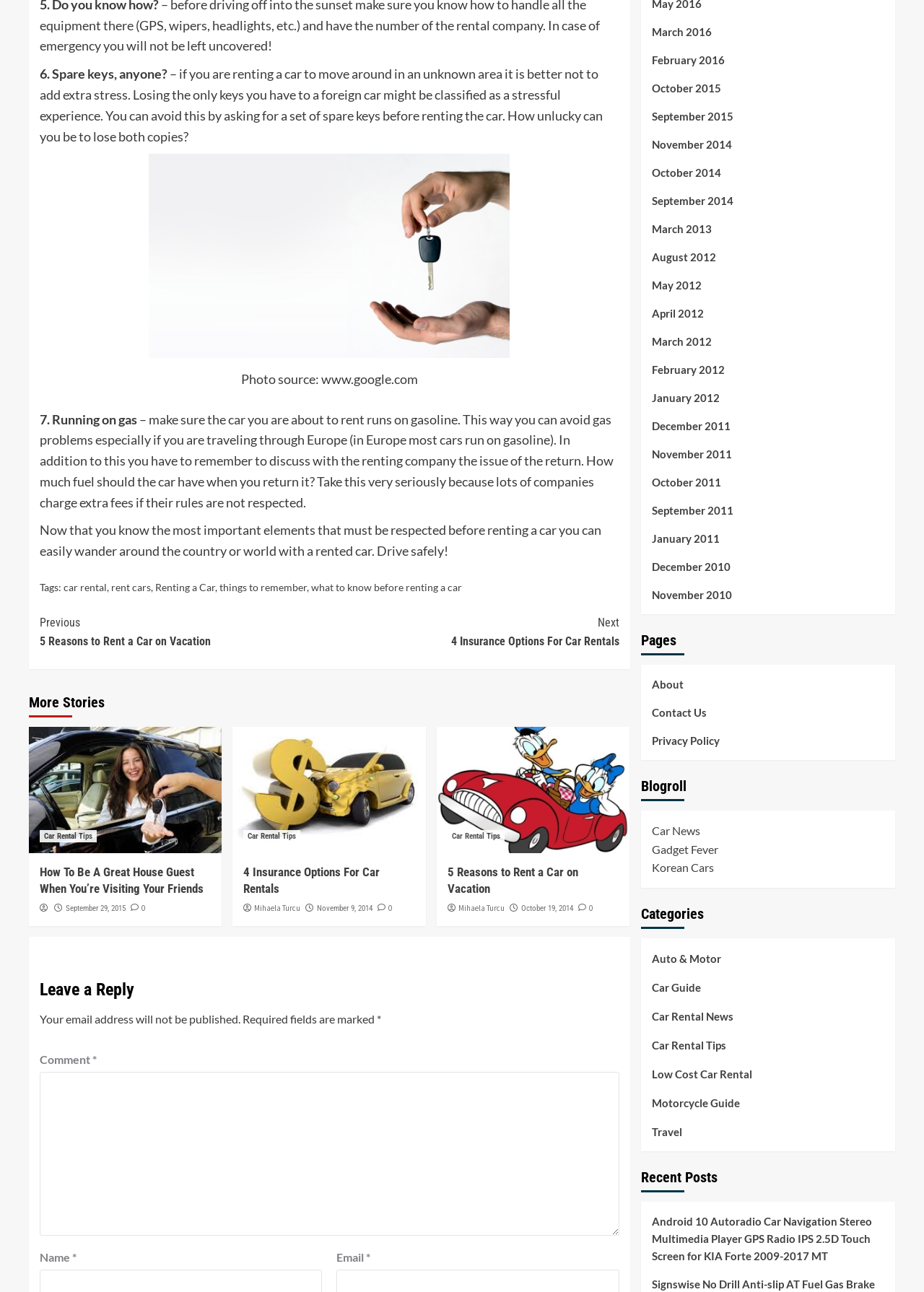Specify the bounding box coordinates for the region that must be clicked to perform the given instruction: "Read 'How To Be A Great House Guest When You’re Visiting Your Friends'".

[0.043, 0.669, 0.229, 0.695]